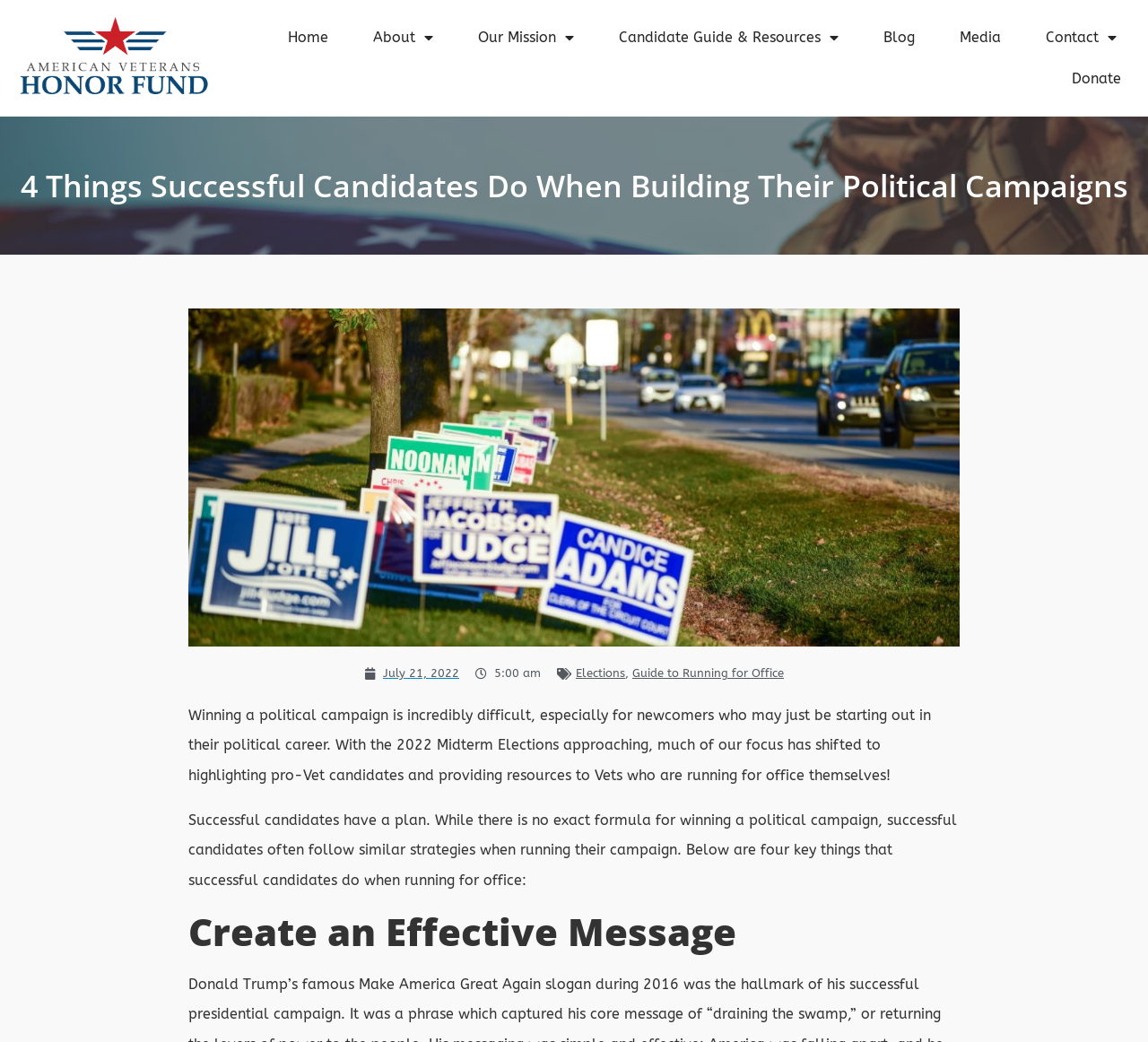Please locate the bounding box coordinates of the element that should be clicked to achieve the given instruction: "Click the Home link".

[0.235, 0.016, 0.302, 0.056]